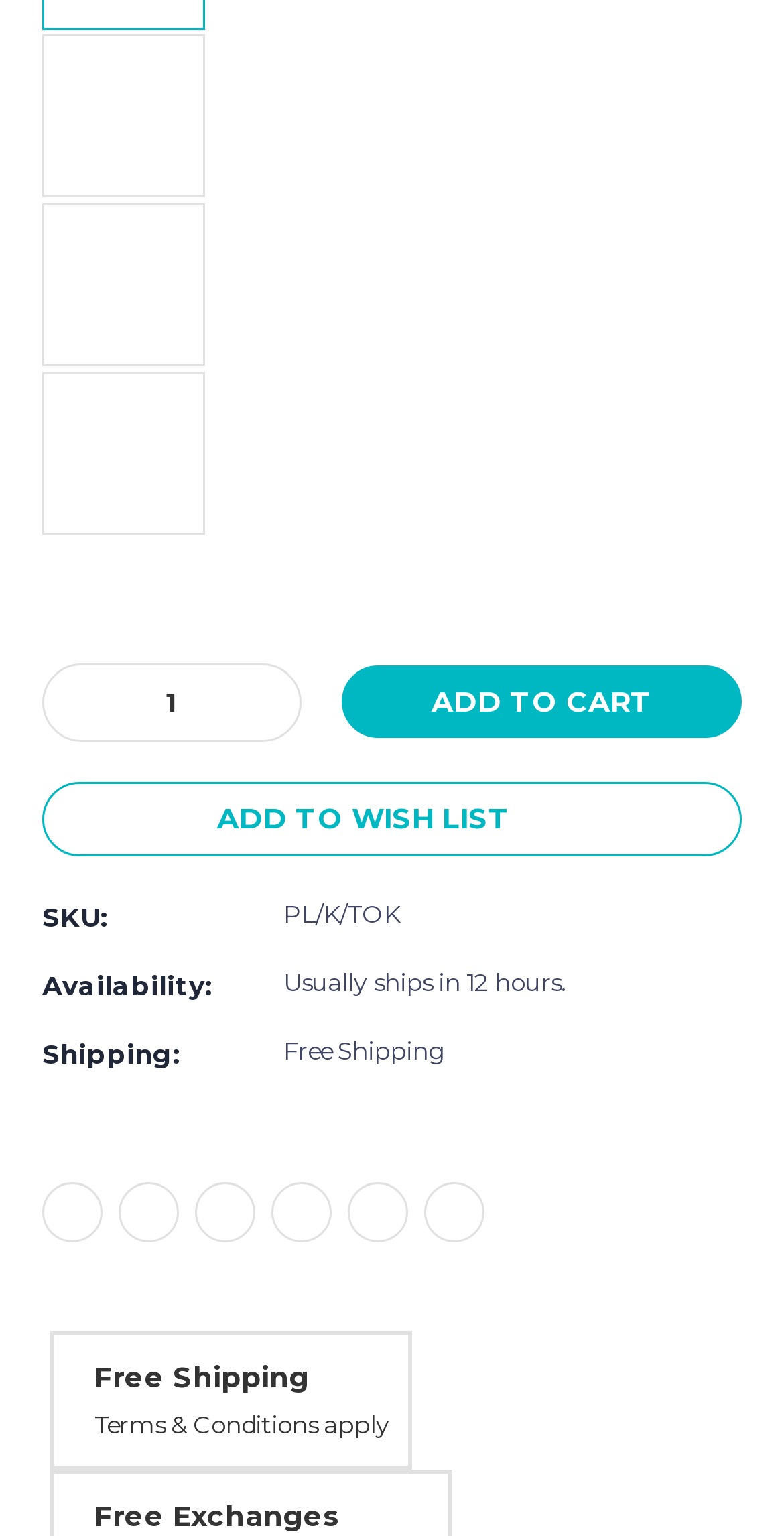Please identify the bounding box coordinates of the element I need to click to follow this instruction: "Add to wish list".

[0.054, 0.509, 0.946, 0.558]